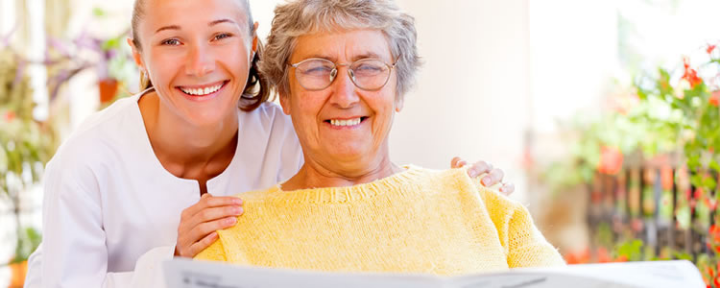Provide a single word or phrase answer to the question: 
What is the caregiver doing?

Offering supportive presence